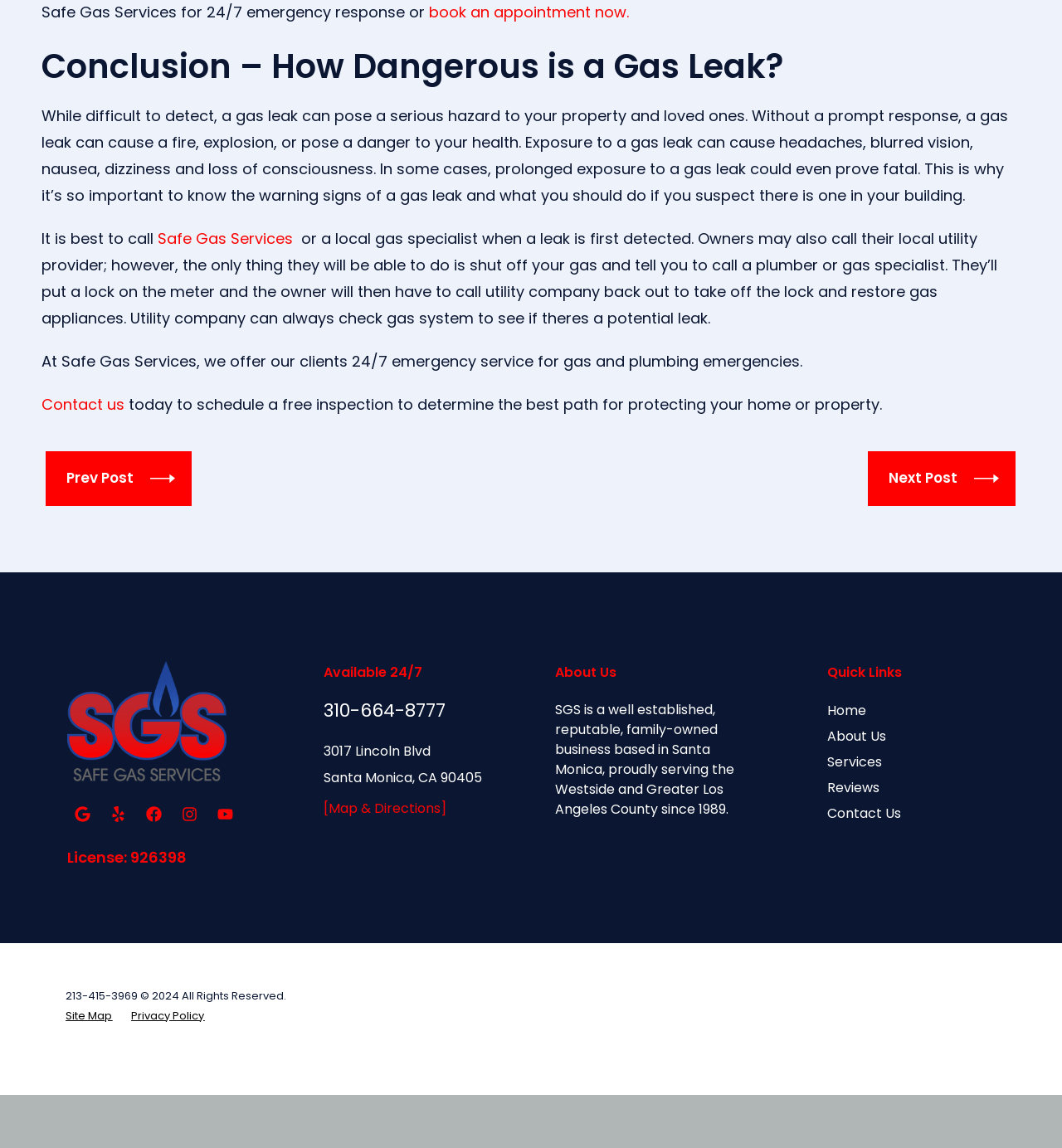From the image, can you give a detailed response to the question below:
What is the emergency service offered by Safe Gas Services?

I found this information by reading the text on the webpage, which states that 'At Safe Gas Services, we offer our clients 24/7 emergency service for gas and plumbing emergencies'.